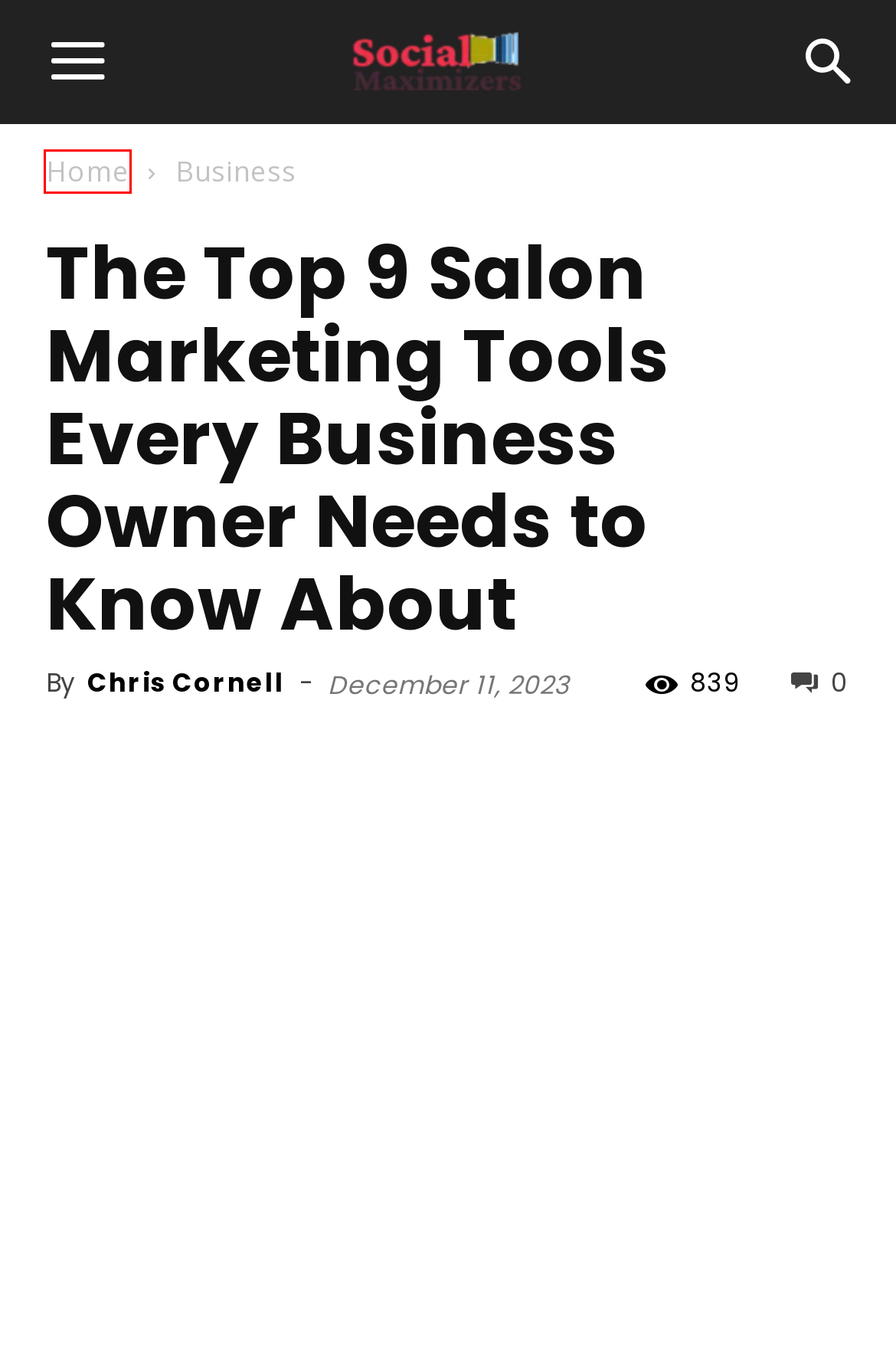Look at the screenshot of a webpage that includes a red bounding box around a UI element. Select the most appropriate webpage description that matches the page seen after clicking the highlighted element. Here are the candidates:
A. Contact Us - Socialmaximizers
B. Chris Cornell -
C. Amazing steps to build your salon branding strategy
D. Terms & Conditions - Social Maximizers
E. Business -
F. A One-Stop Destination for all the Curious Minds
G. Design - 46Mile.com
H. About Us - Socialmaximizers

F